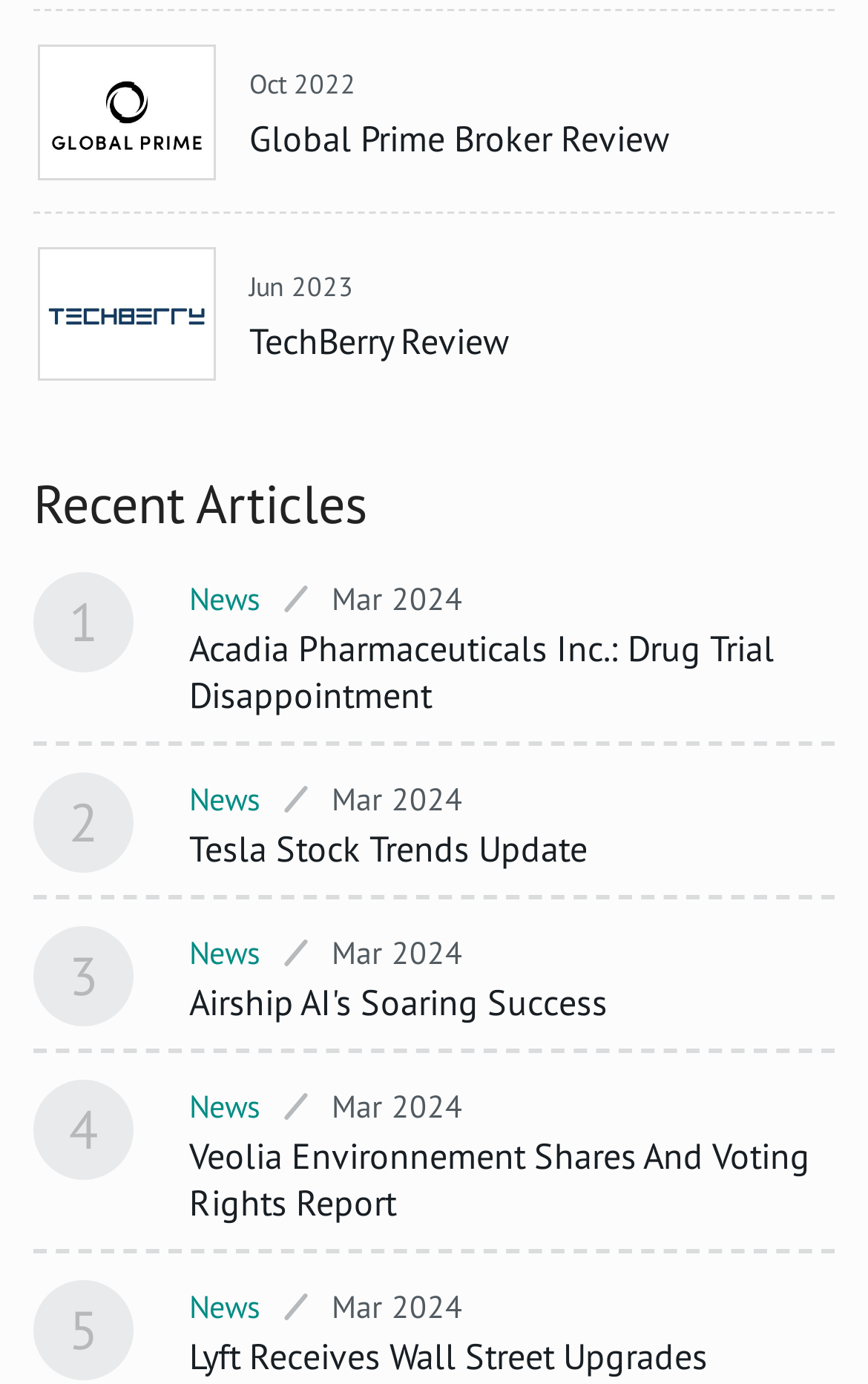What is the date of the 'Tesla Stock Trends Update' article?
Please utilize the information in the image to give a detailed response to the question.

The date of the 'Tesla Stock Trends Update' article is obtained from the StaticText element 'Mar 2024' with bounding box coordinates [0.382, 0.597, 0.533, 0.592] adjacent to the heading element 'Tesla Stock Trends Update'.